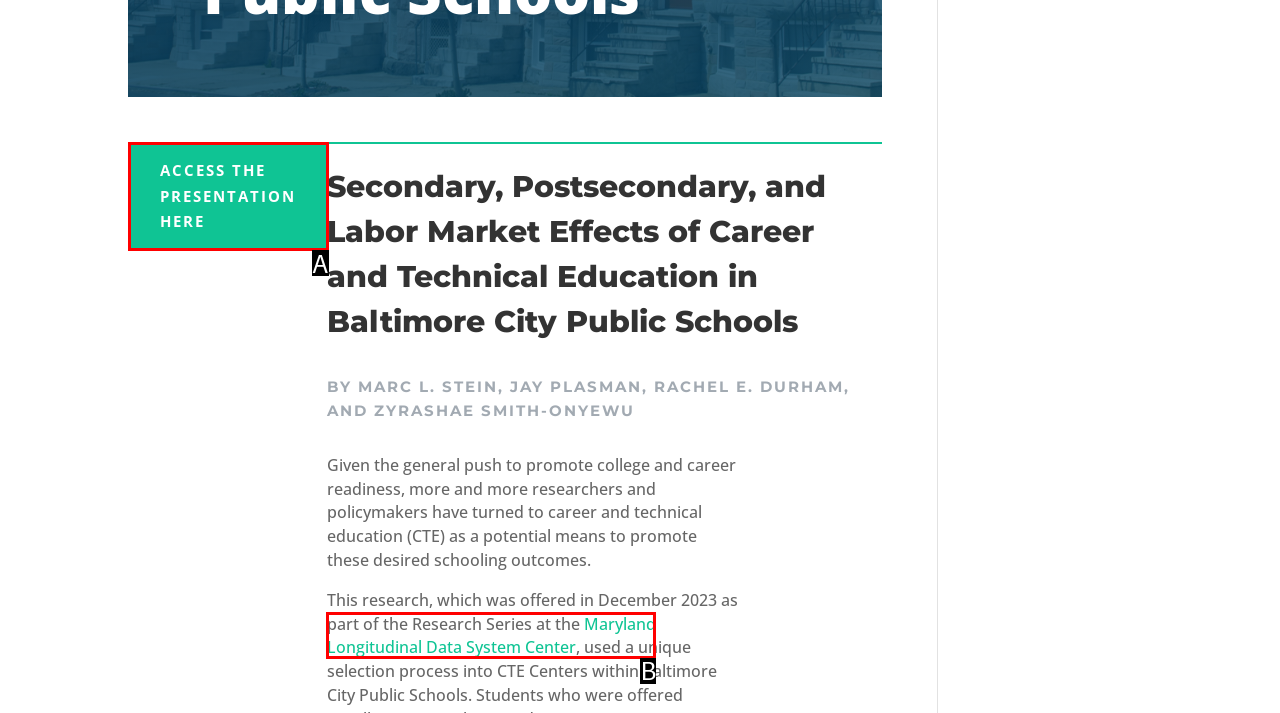Identify the letter corresponding to the UI element that matches this description: Access the presentation here
Answer using only the letter from the provided options.

A